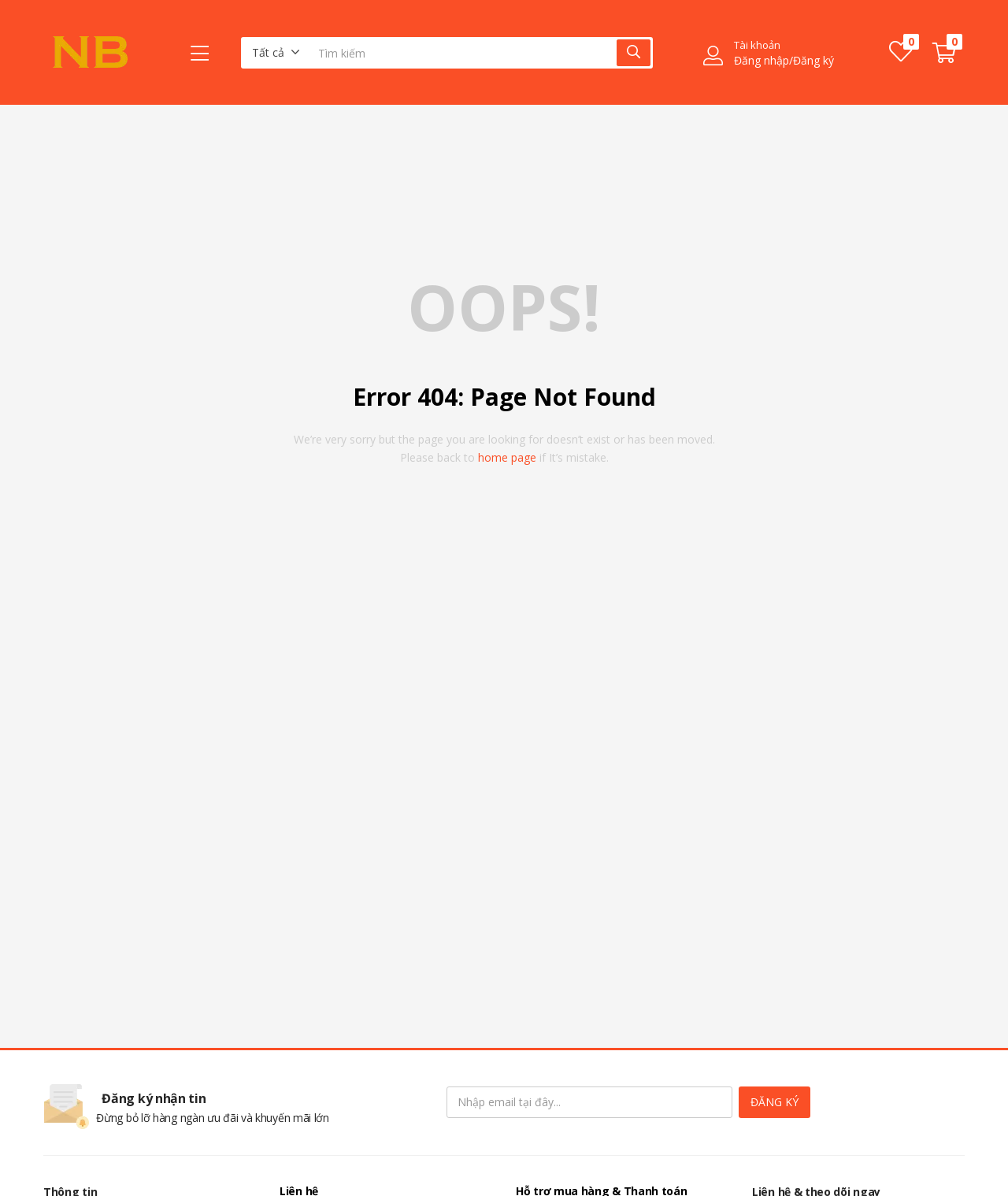Using the webpage screenshot and the element description Tài khoảnĐăng nhập/Đăng ký, determine the bounding box coordinates. Specify the coordinates in the format (top-left x, top-left y, bottom-right x, bottom-right y) with values ranging from 0 to 1.

[0.698, 0.031, 0.873, 0.057]